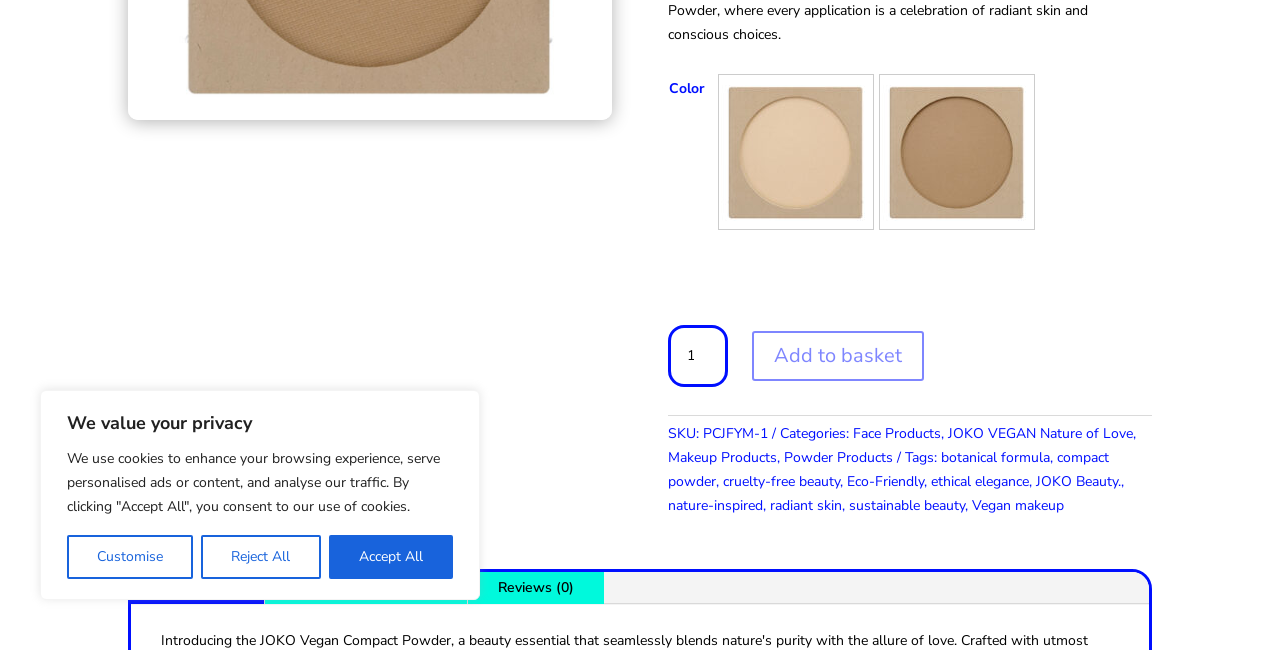Locate and provide the bounding box coordinates for the HTML element that matches this description: "parent_node: Search for: name="s" placeholder="Search"".

None